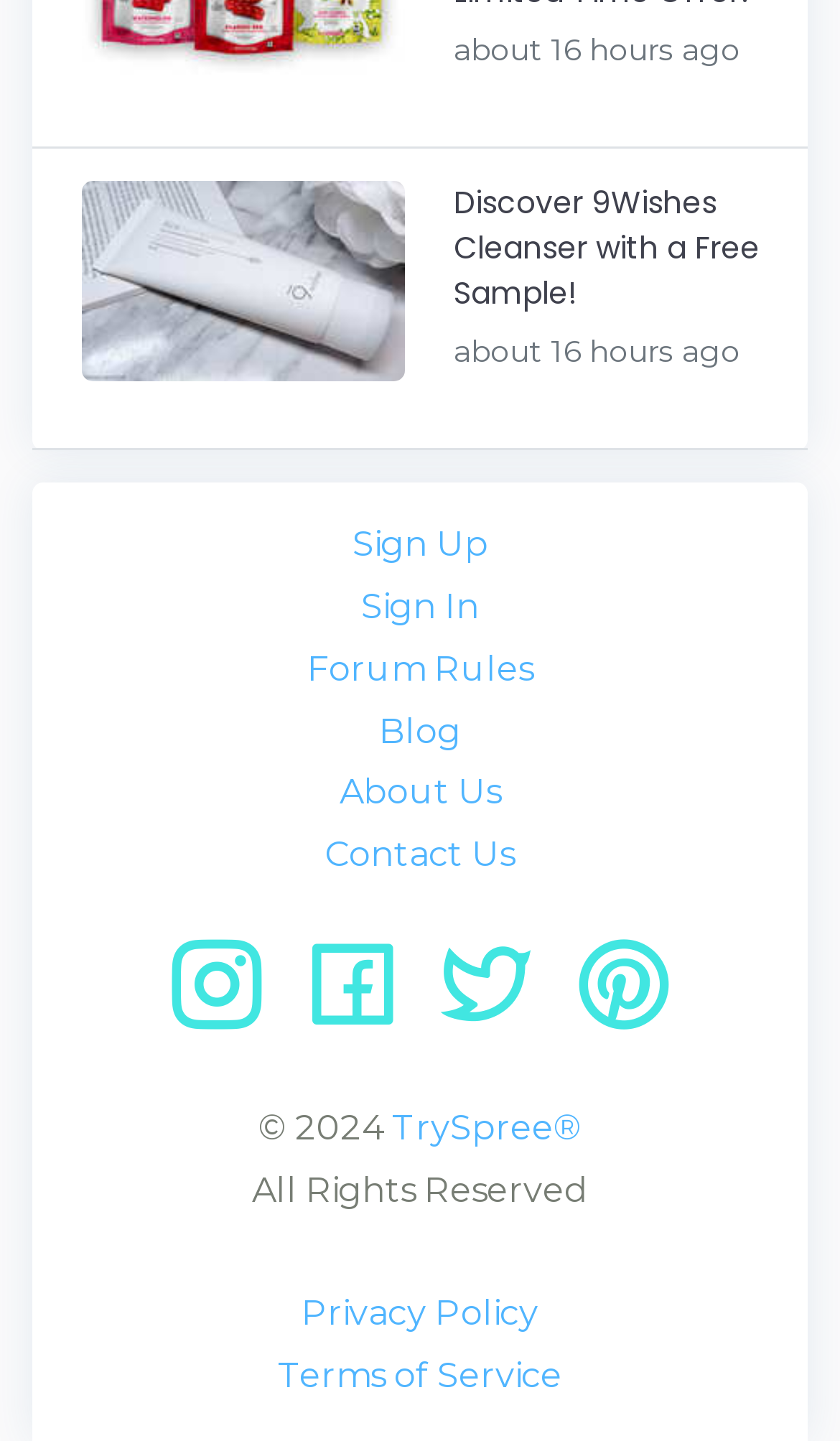Pinpoint the bounding box coordinates of the element you need to click to execute the following instruction: "Sign up for an account". The bounding box should be represented by four float numbers between 0 and 1, in the format [left, top, right, bottom].

[0.419, 0.364, 0.581, 0.392]